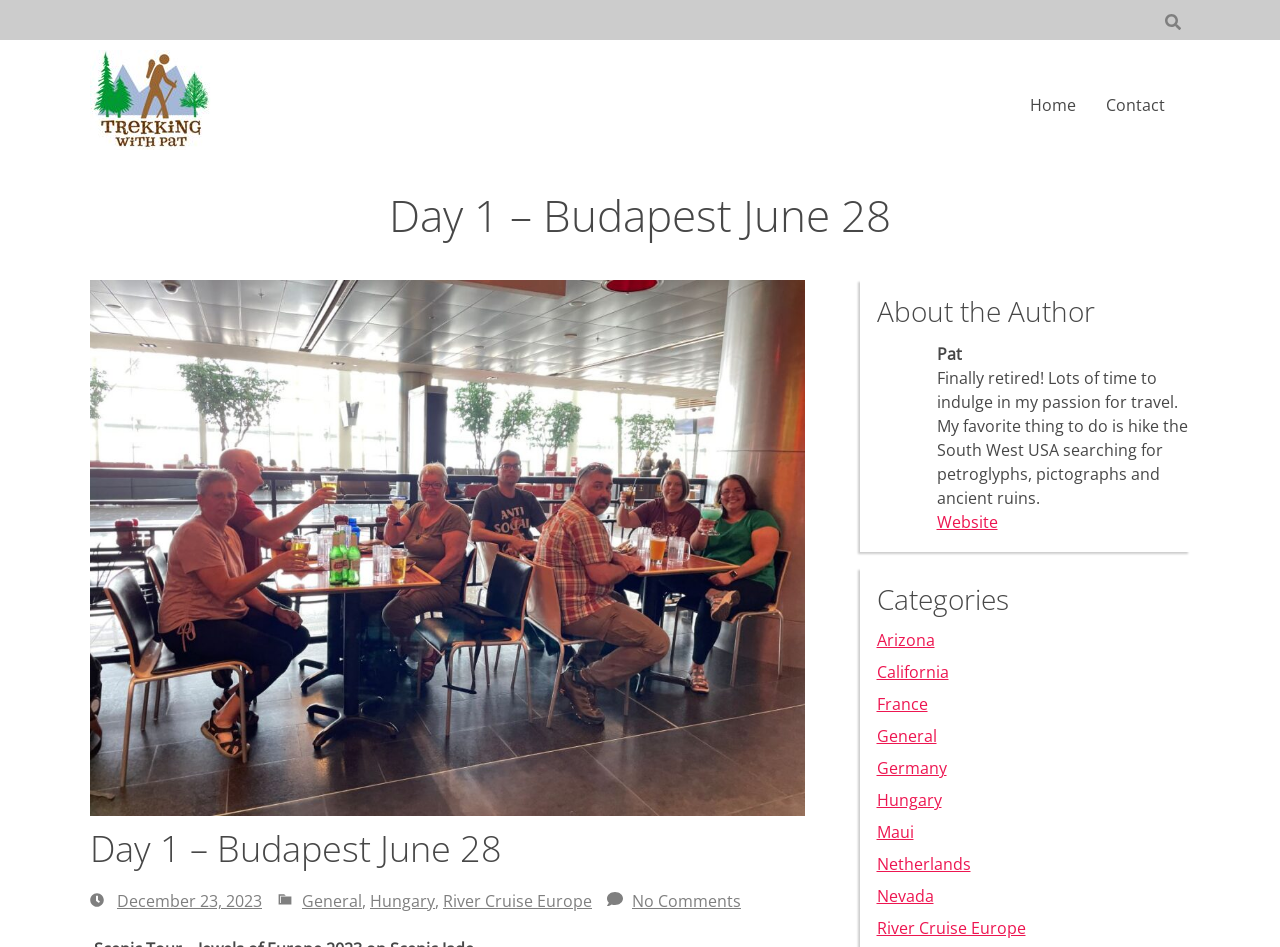Please identify the bounding box coordinates of the element I need to click to follow this instruction: "View Day 1 – Budapest June 28".

[0.07, 0.87, 0.392, 0.922]